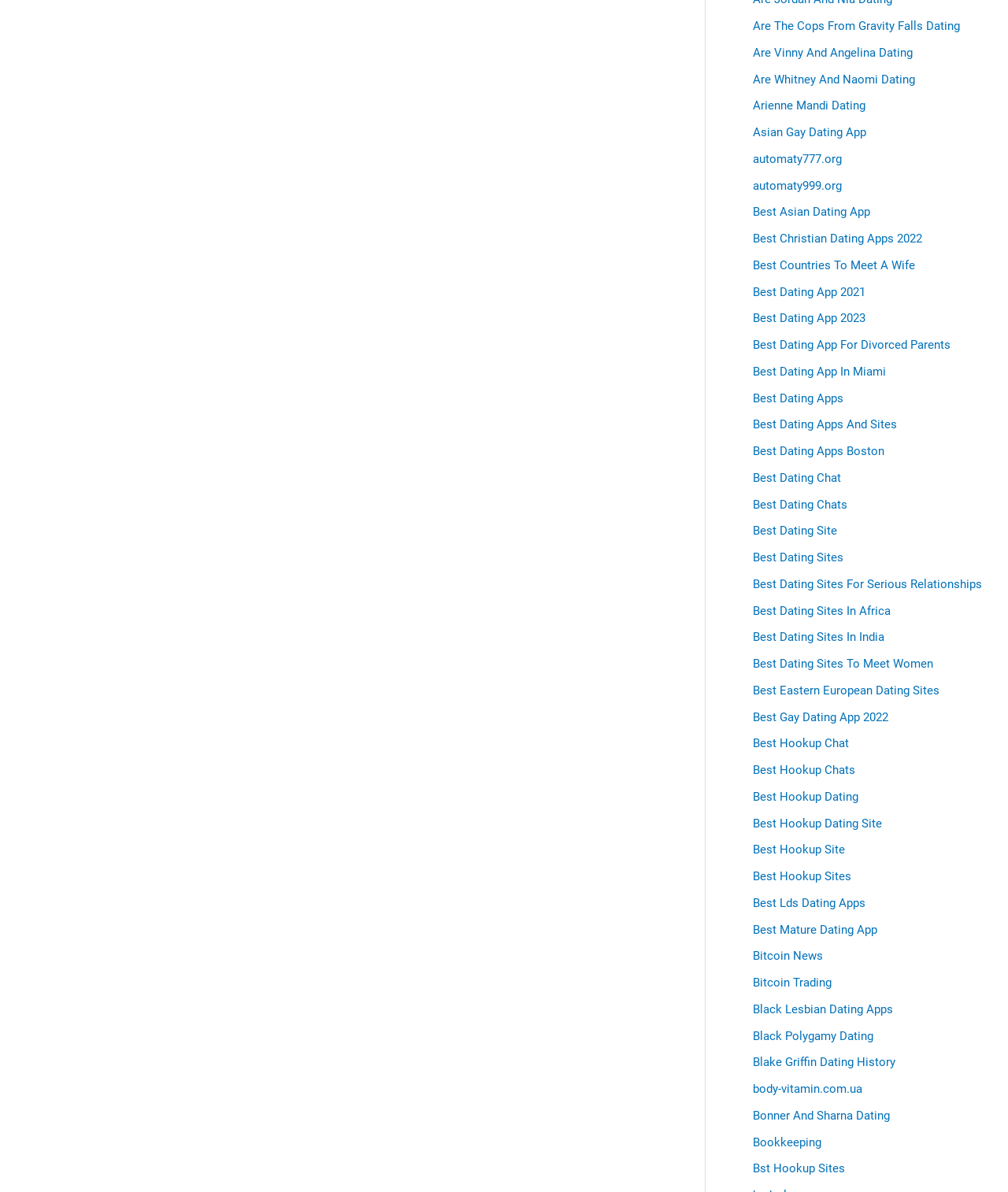Please reply to the following question with a single word or a short phrase:
Is there a link about Bitcoin on the webpage?

Yes